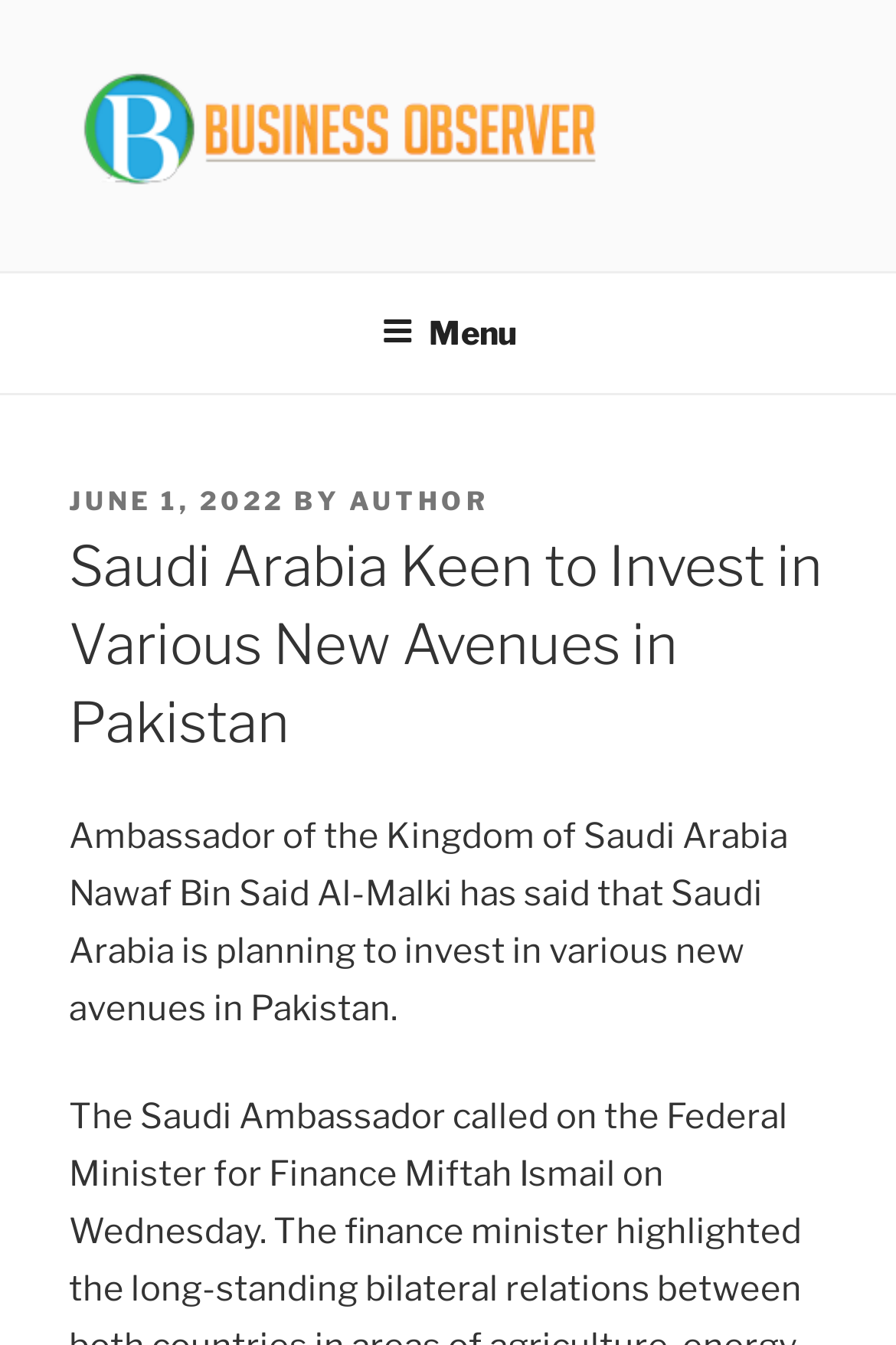Who is the ambassador of the Kingdom of Saudi Arabia?
Using the image, respond with a single word or phrase.

Nawaf Bin Said Al-Malki